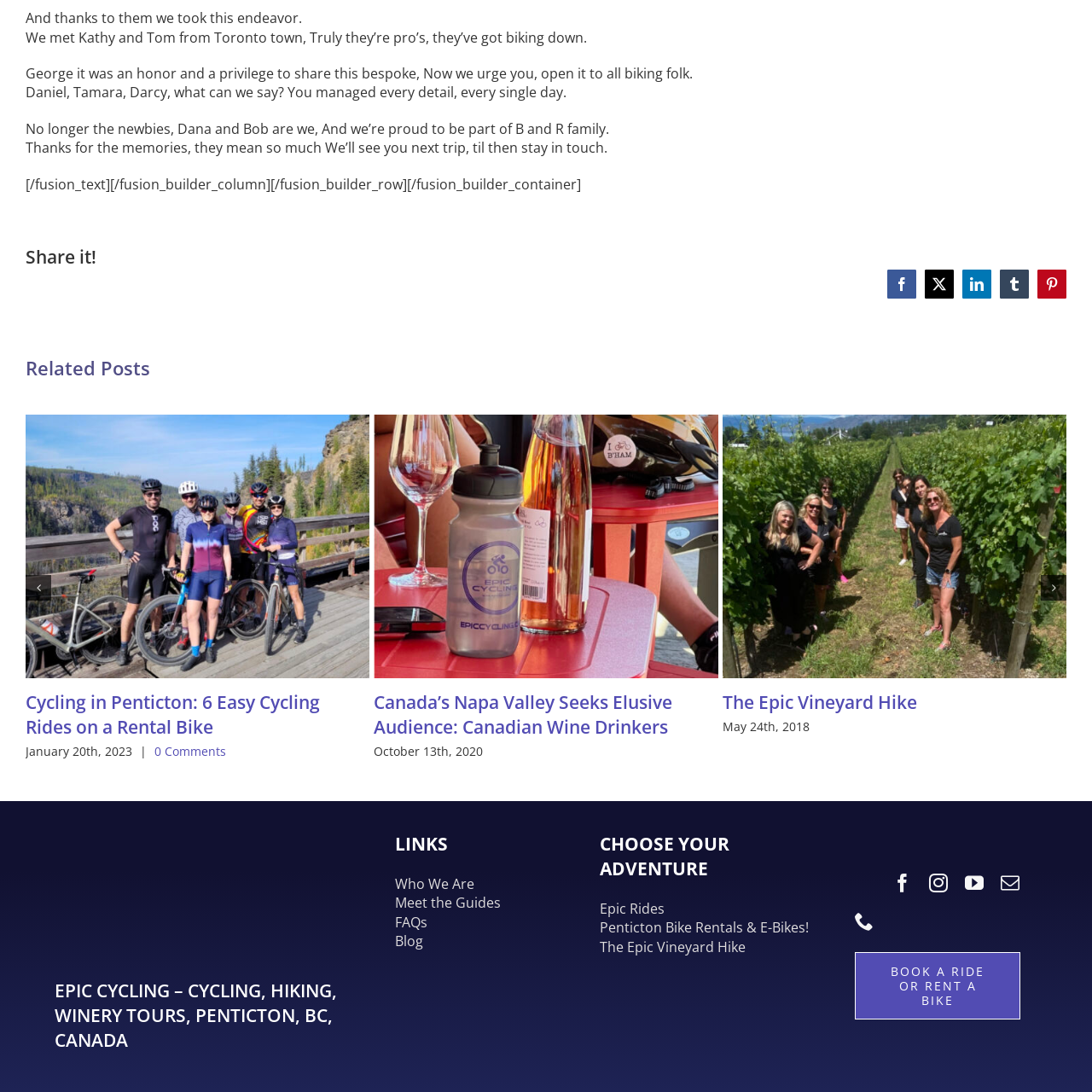Observe the image confined by the red frame and answer the question with a single word or phrase:
What is Penticton known for?

Scenic landscapes and cycling opportunities